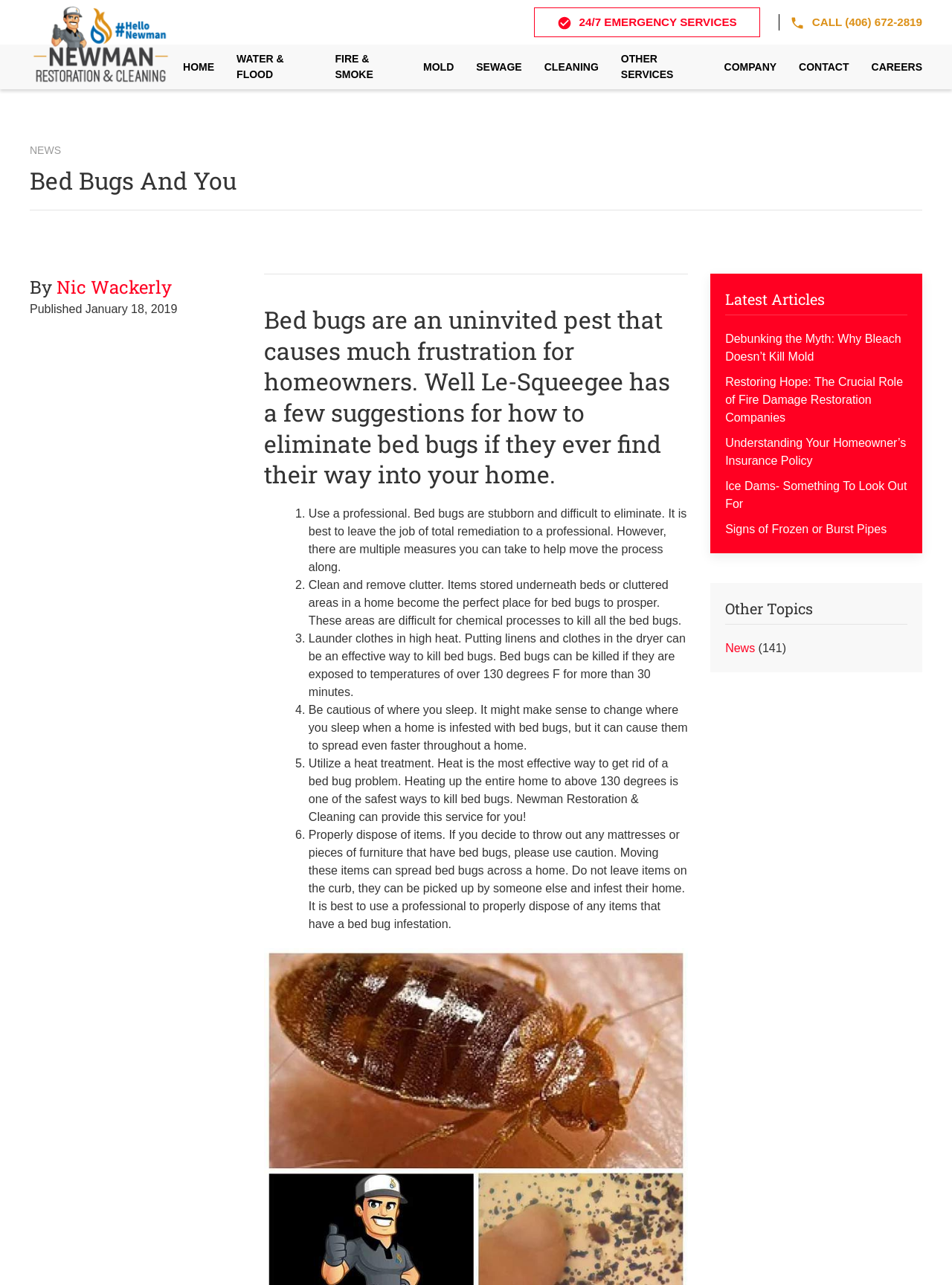What is the temperature required to kill bed bugs?
Using the information from the image, answer the question thoroughly.

I found the temperature requirement by reading the article 'Bed Bugs And You' which mentions that bed bugs can be killed if they are exposed to temperatures of over 130 degrees F for more than 30 minutes.